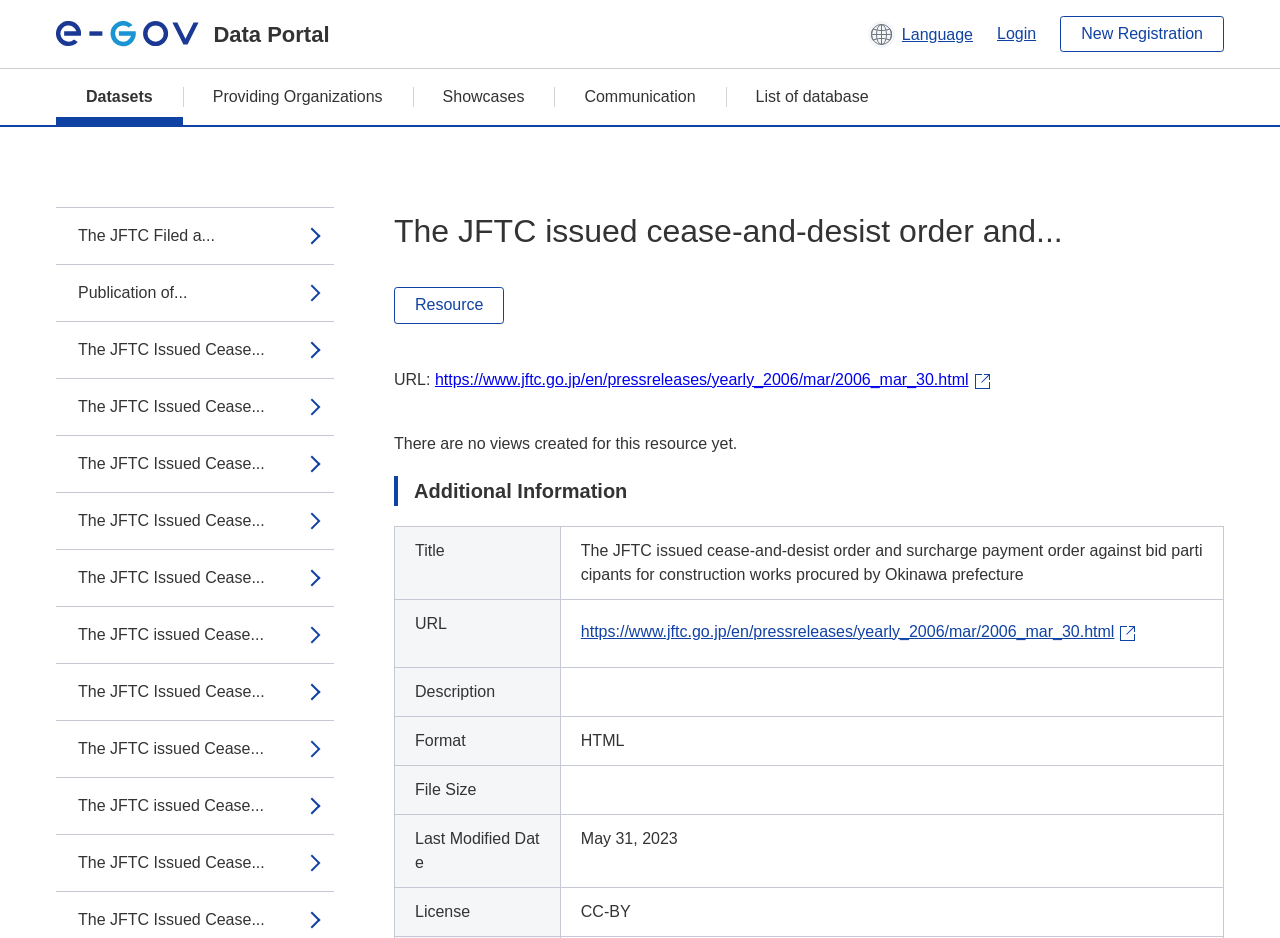Pinpoint the bounding box coordinates of the element that must be clicked to accomplish the following instruction: "Read the first FAQ". The coordinates should be in the format of four float numbers between 0 and 1, i.e., [left, top, right, bottom].

None